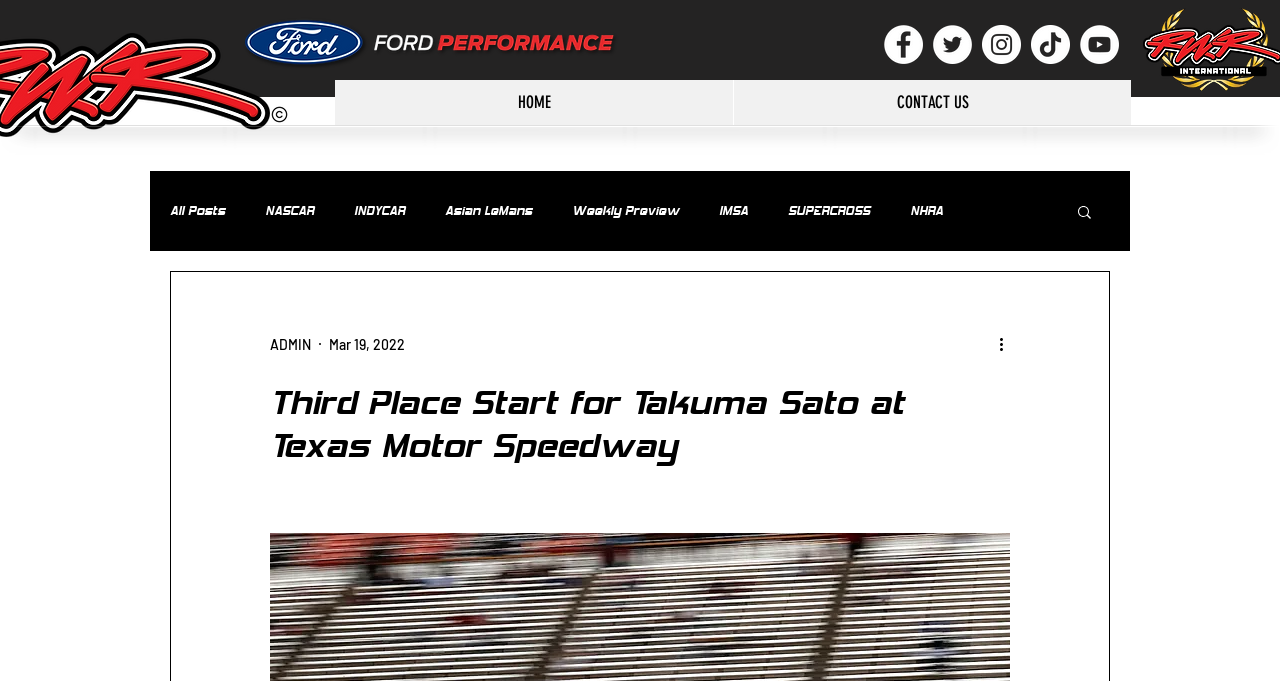Please determine the bounding box coordinates for the element that should be clicked to follow these instructions: "View all posts".

[0.133, 0.298, 0.176, 0.322]